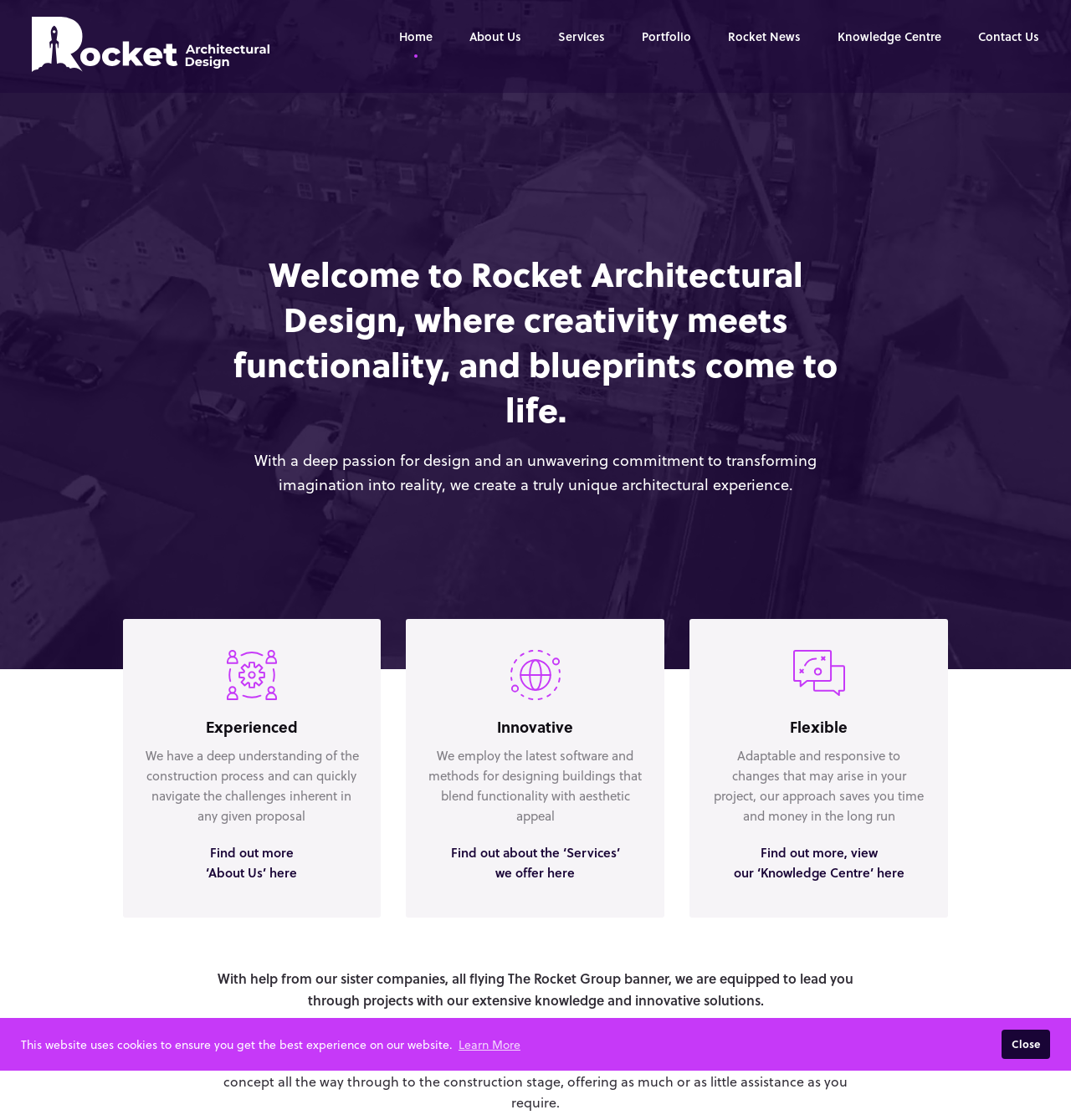Find the bounding box coordinates of the UI element according to this description: "About Us".

[0.438, 0.025, 0.486, 0.041]